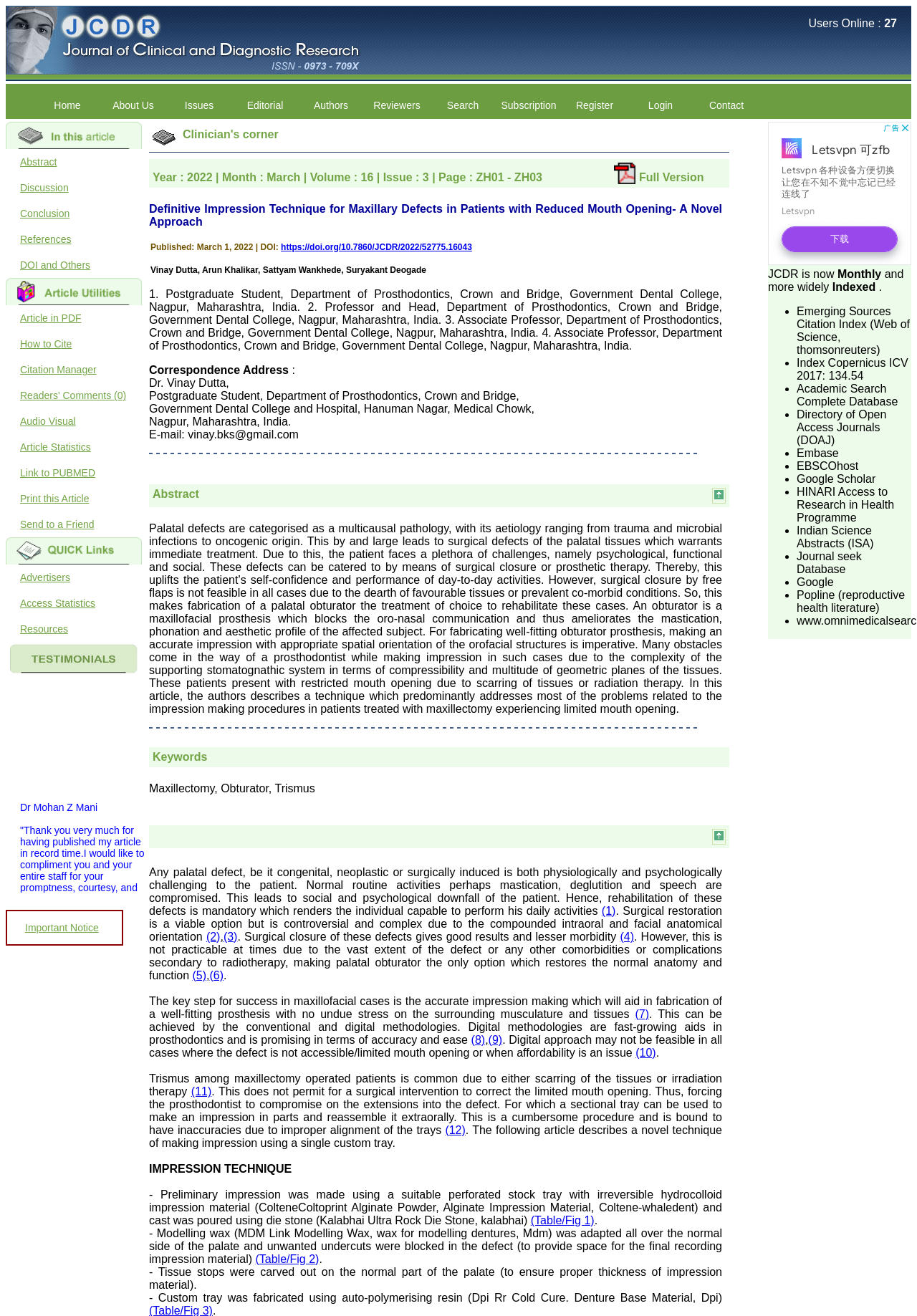Could you determine the bounding box coordinates of the clickable element to complete the instruction: "Click on the 'Login' link"? Provide the coordinates as four float numbers between 0 and 1, i.e., [left, top, right, bottom].

[0.684, 0.072, 0.756, 0.088]